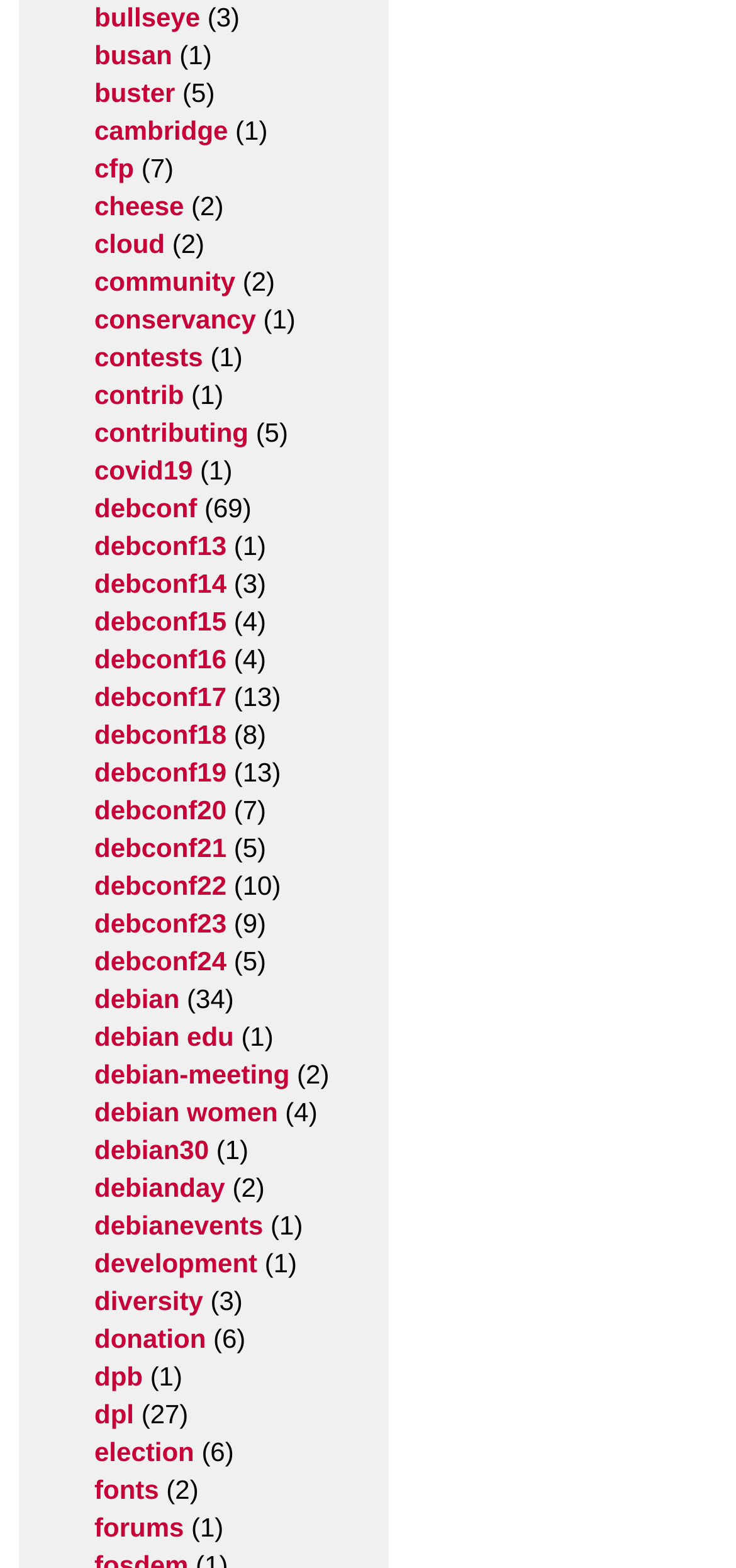What is the text next to the 'debian' link?
Look at the image and answer with only one word or phrase.

(34)